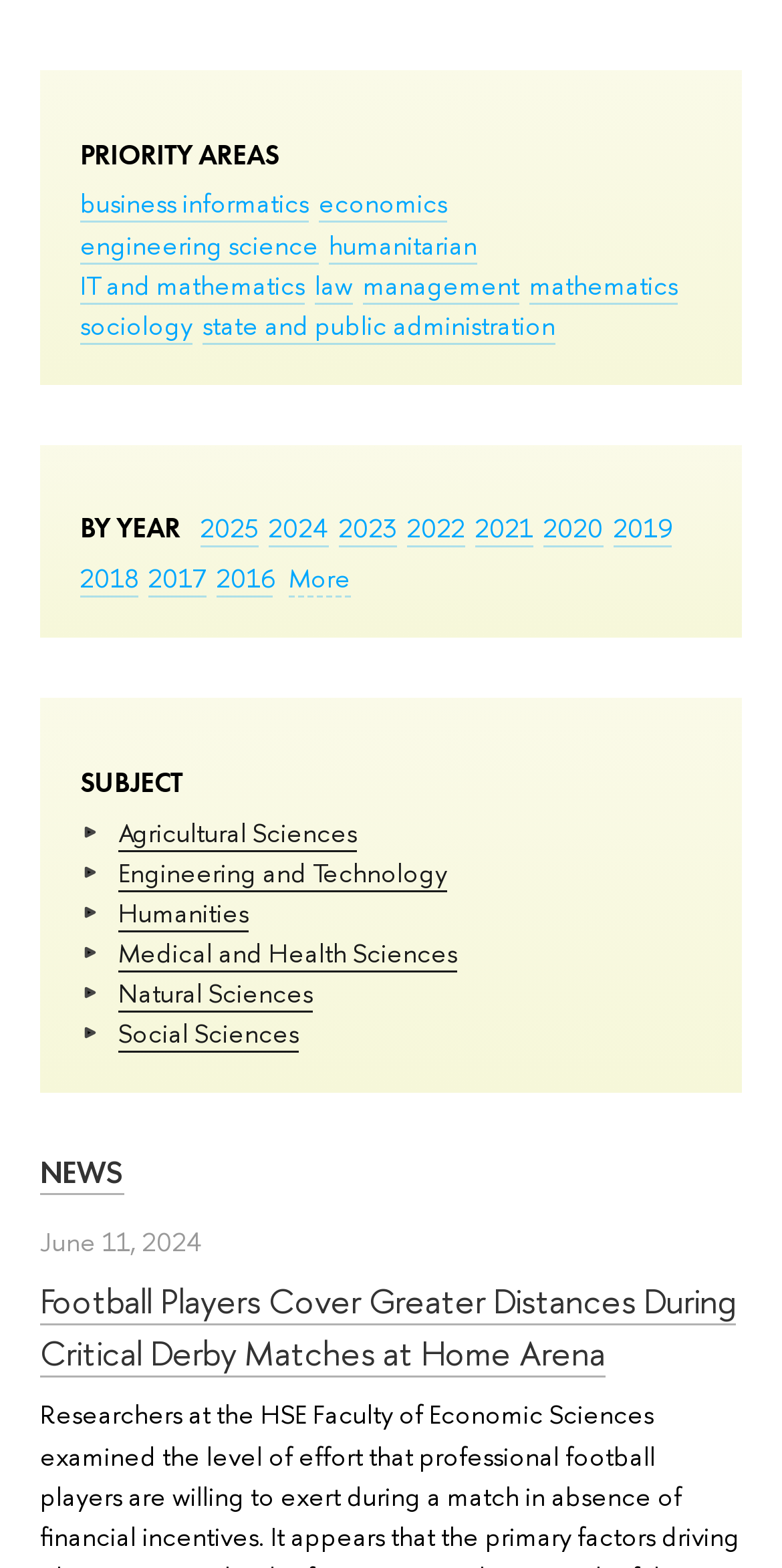Please identify the coordinates of the bounding box that should be clicked to fulfill this instruction: "view Agricultural Sciences".

[0.151, 0.519, 0.456, 0.543]